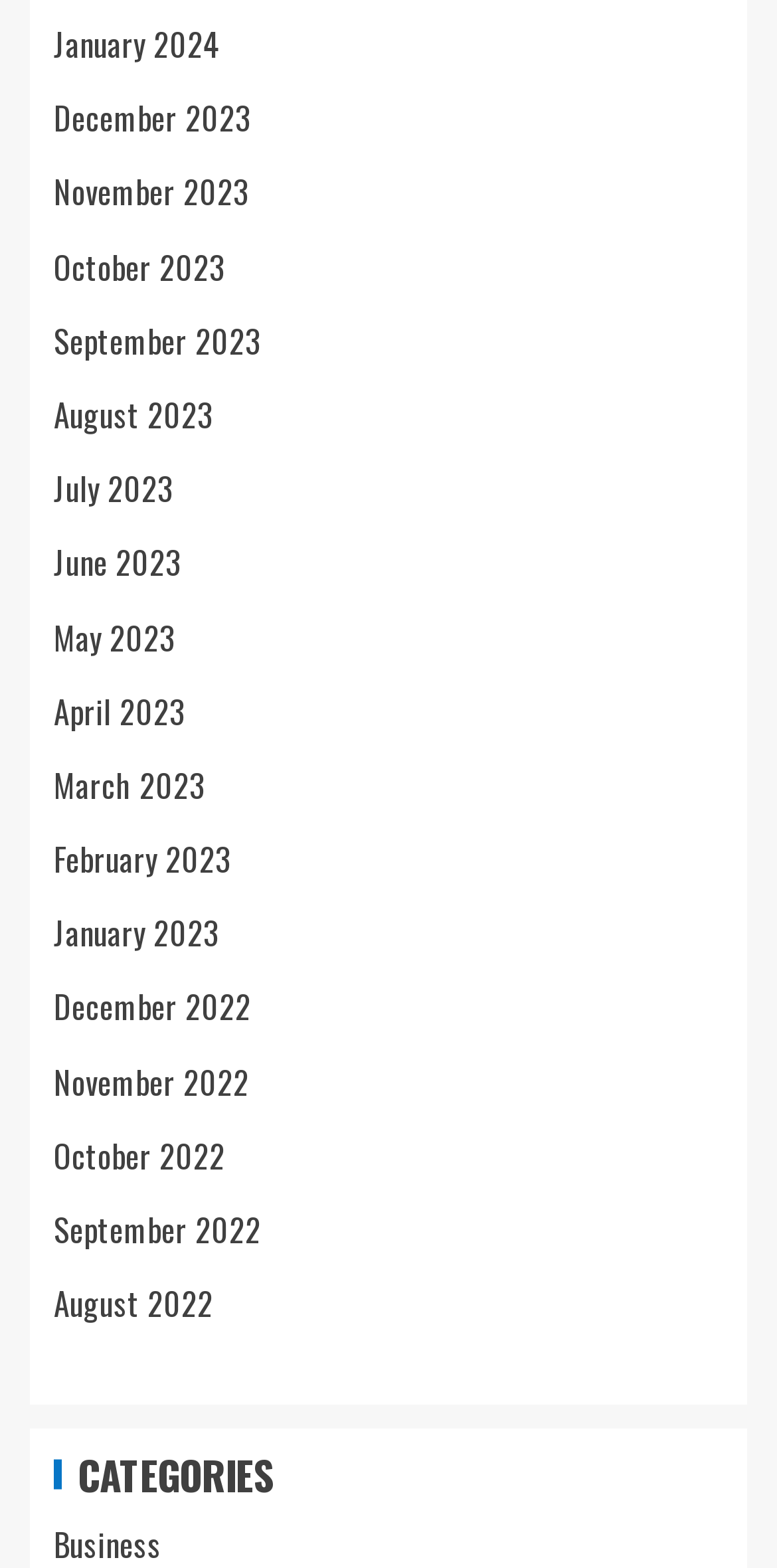How many links are above the category heading?
Kindly offer a detailed explanation using the data available in the image.

I compared the y1 and y2 coordinates of the links and the category heading, and found that all 18 links have smaller y1 and y2 values than the category heading, which means they are above the category heading.